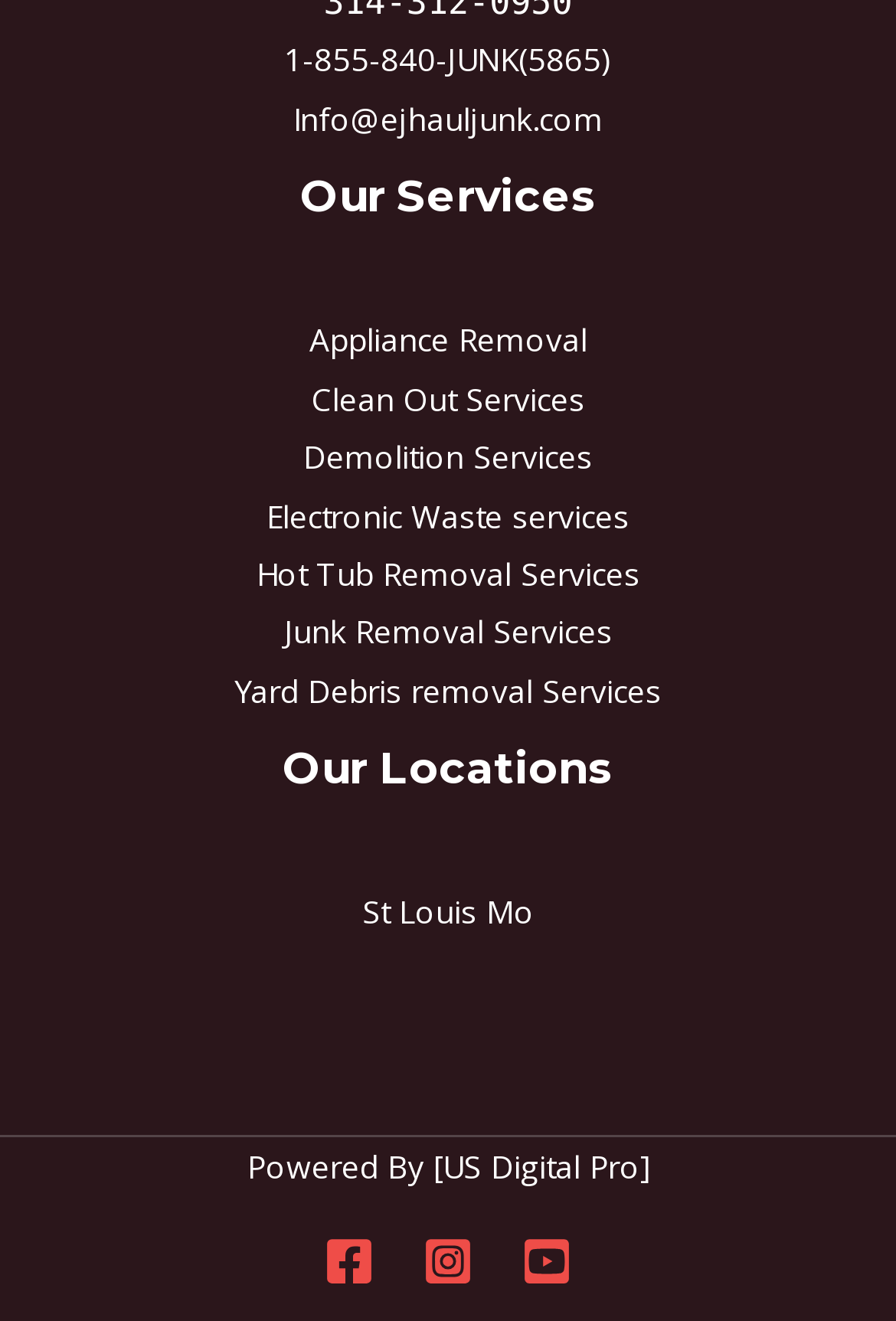Please reply to the following question with a single word or a short phrase:
Who designed the website?

US Digital Pro